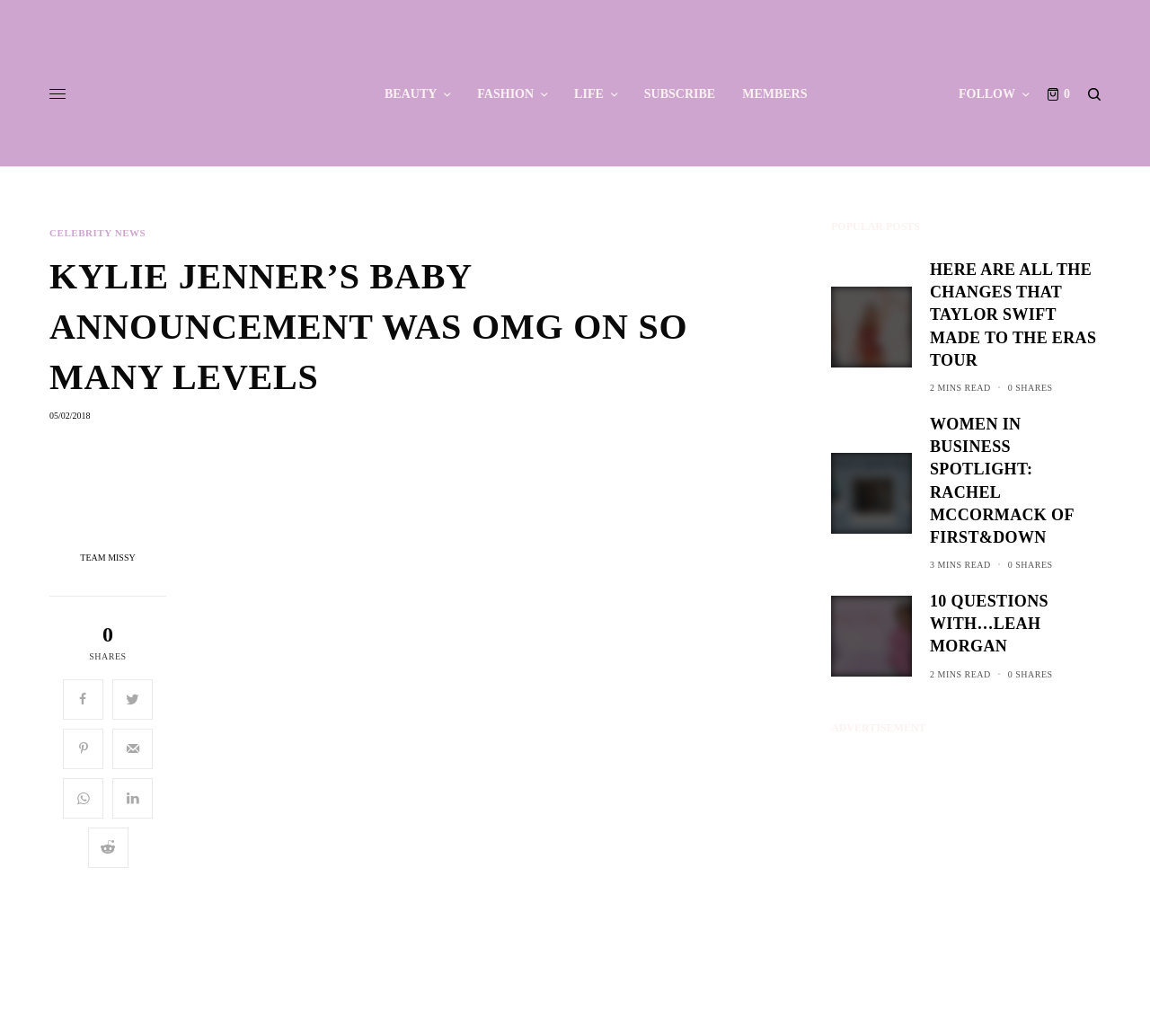Answer the question below with a single word or a brief phrase: 
What is the name of the team mentioned in the article?

Team Missy